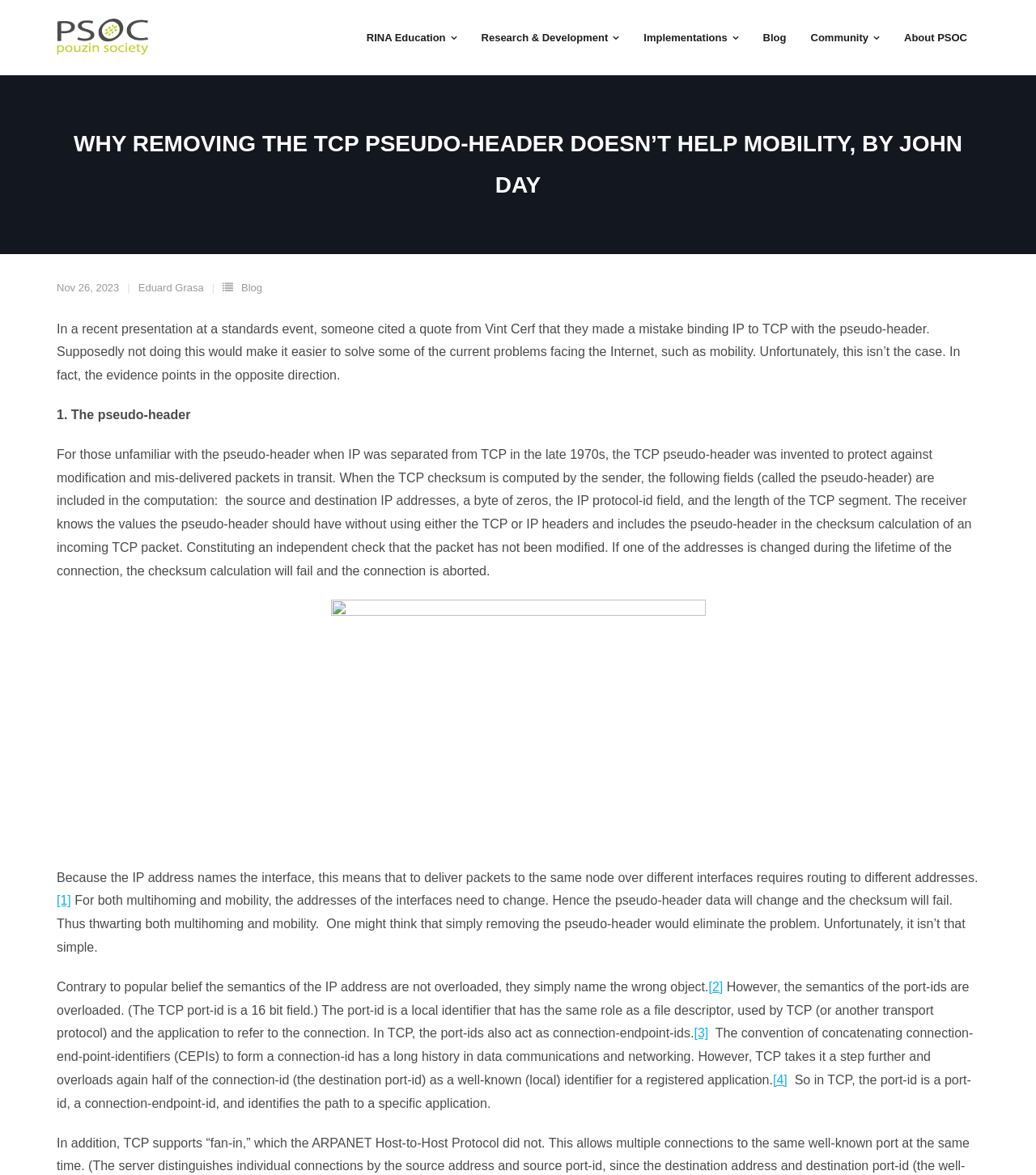Determine the bounding box coordinates of the UI element described by: "Eduard Grasa".

[0.133, 0.24, 0.197, 0.25]